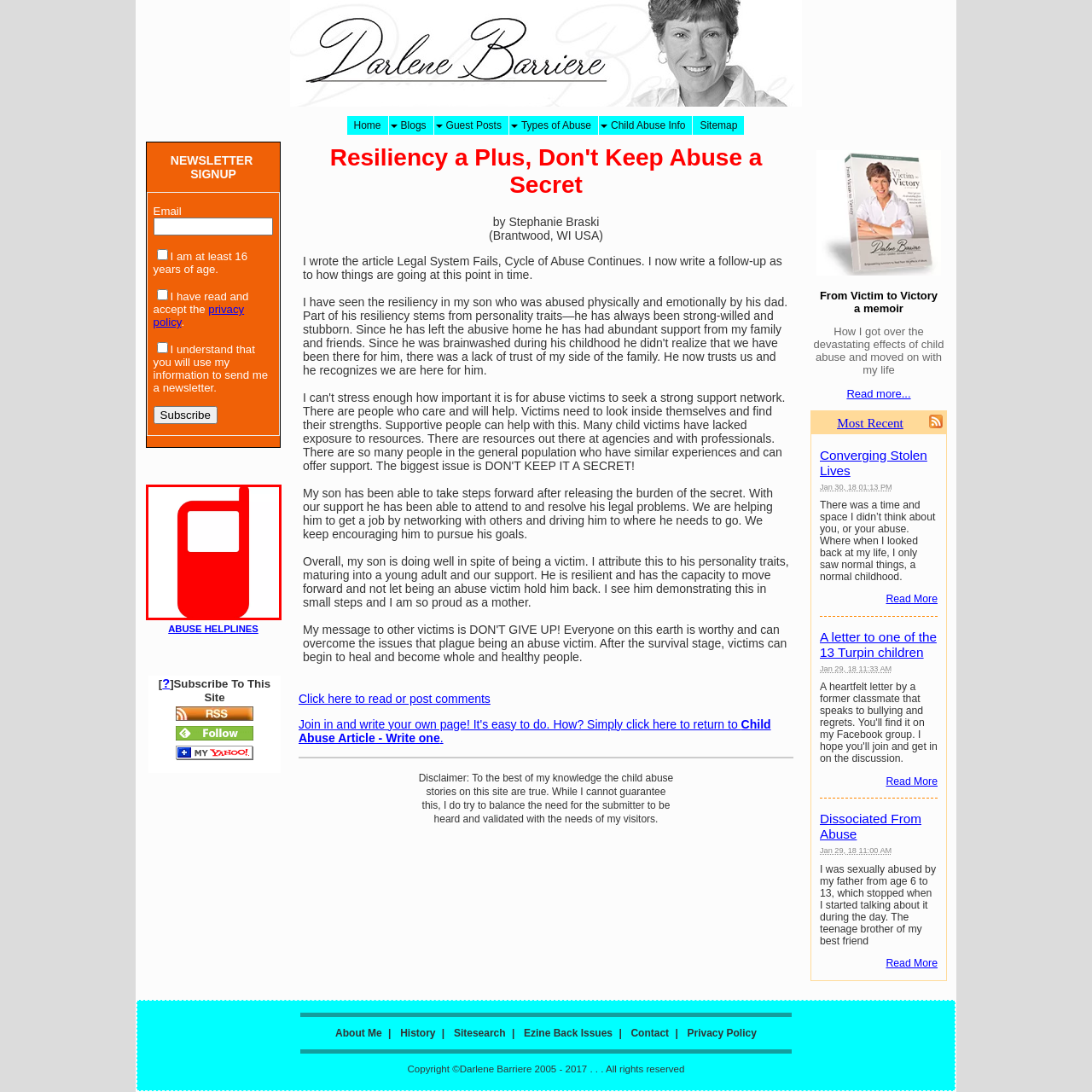Write a comprehensive caption detailing the image within the red boundary.

The image features a bright red icon resembling a traditional mobile phone. This symbol is associated with "Abuse Helplines," highlighting the importance of support and communication for those affected by abuse. The phone icon serves as a visual representation of reaching out for help and signifies access to vital resources and assistance. It underscores the message that individuals facing challenges should not hesitate to seek support.